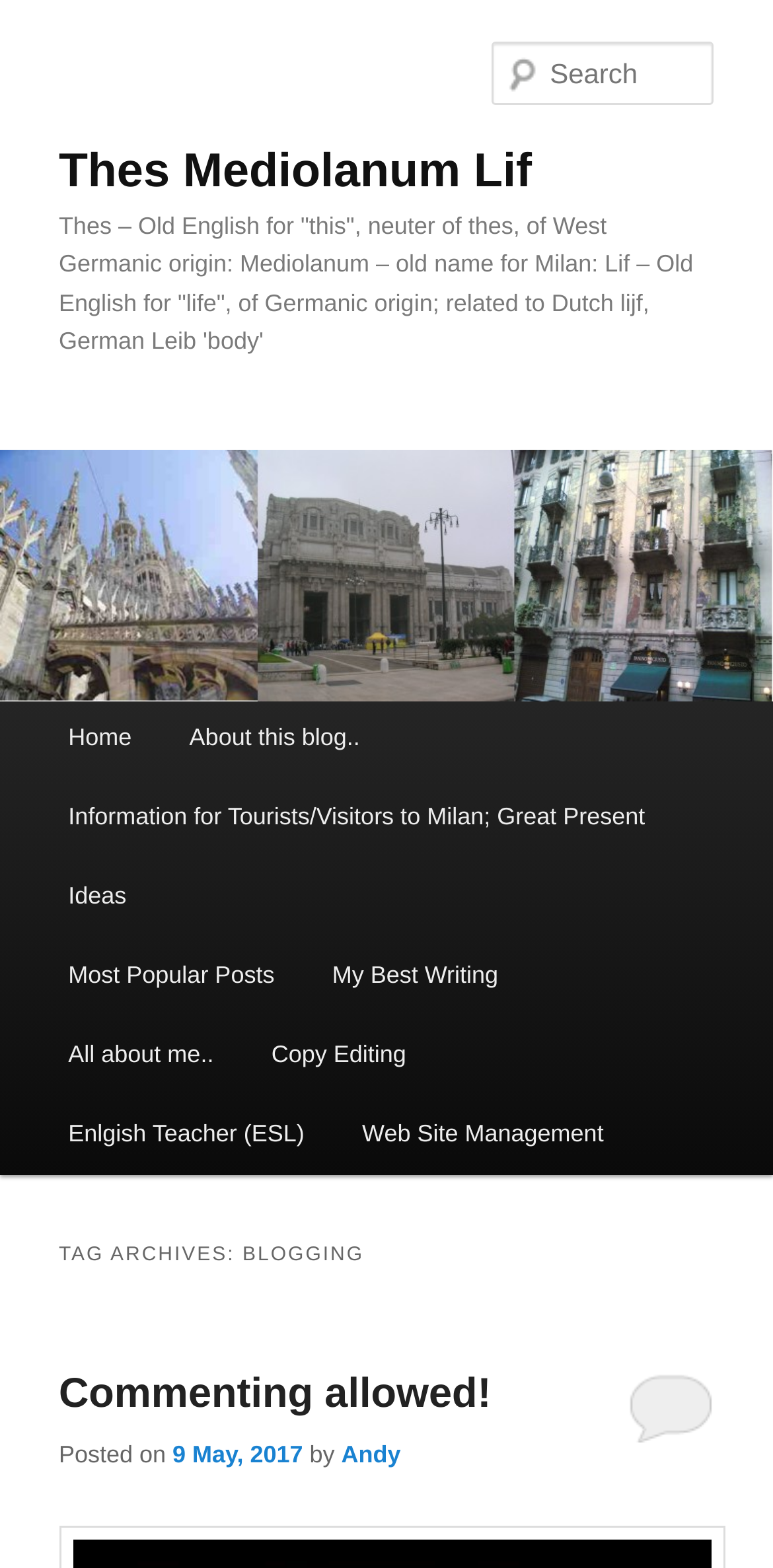How many main menu items are there?
Look at the screenshot and provide an in-depth answer.

I counted the number of link elements under the 'Main menu' heading and found 7 links, which are likely to be the main menu items.